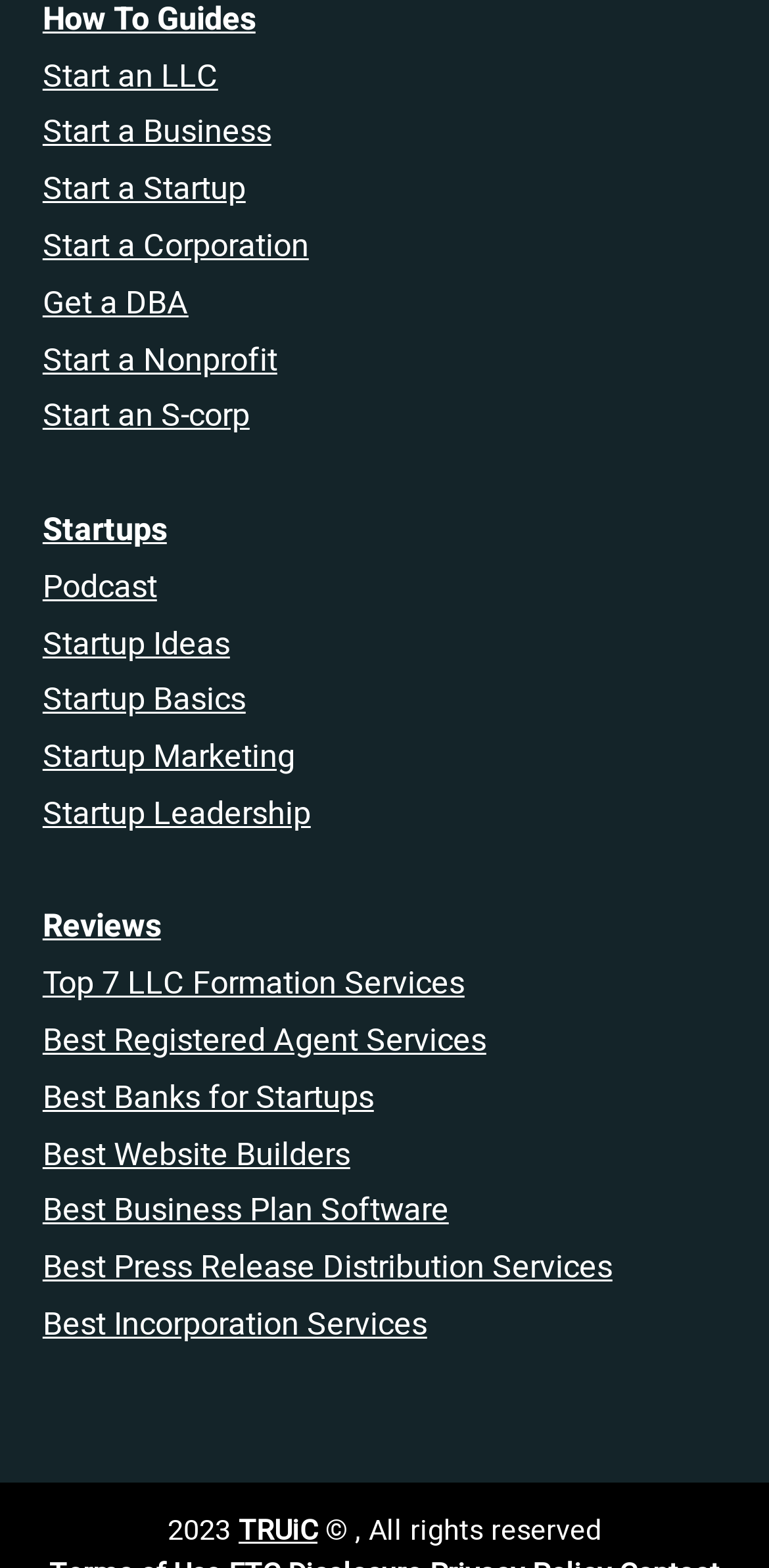How many review-related links are there? Analyze the screenshot and reply with just one word or a short phrase.

5